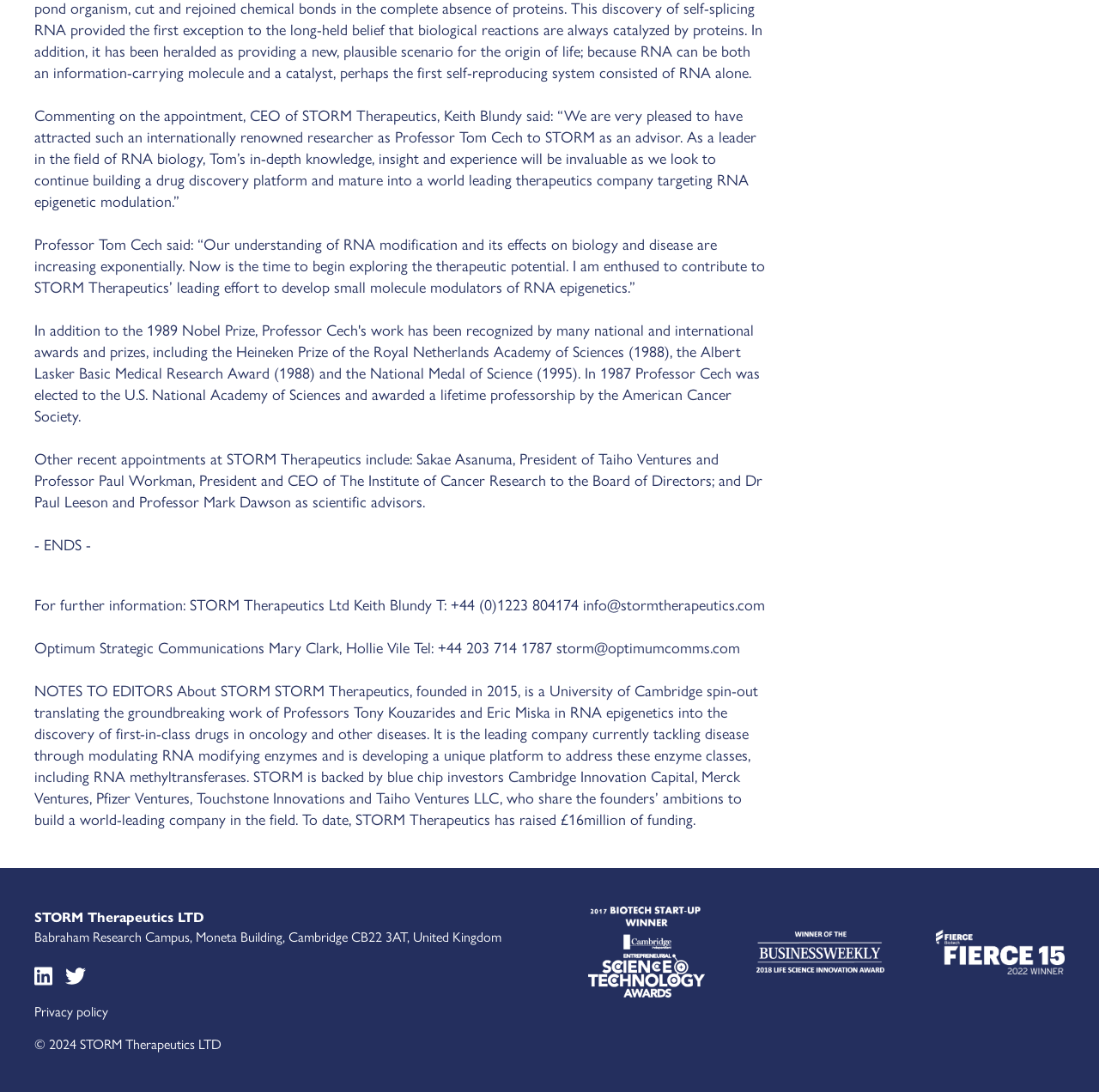Locate the UI element described by Twitter and provide its bounding box coordinates. Use the format (top-left x, top-left y, bottom-right x, bottom-right y) with all values as floating point numbers between 0 and 1.

[0.059, 0.886, 0.078, 0.904]